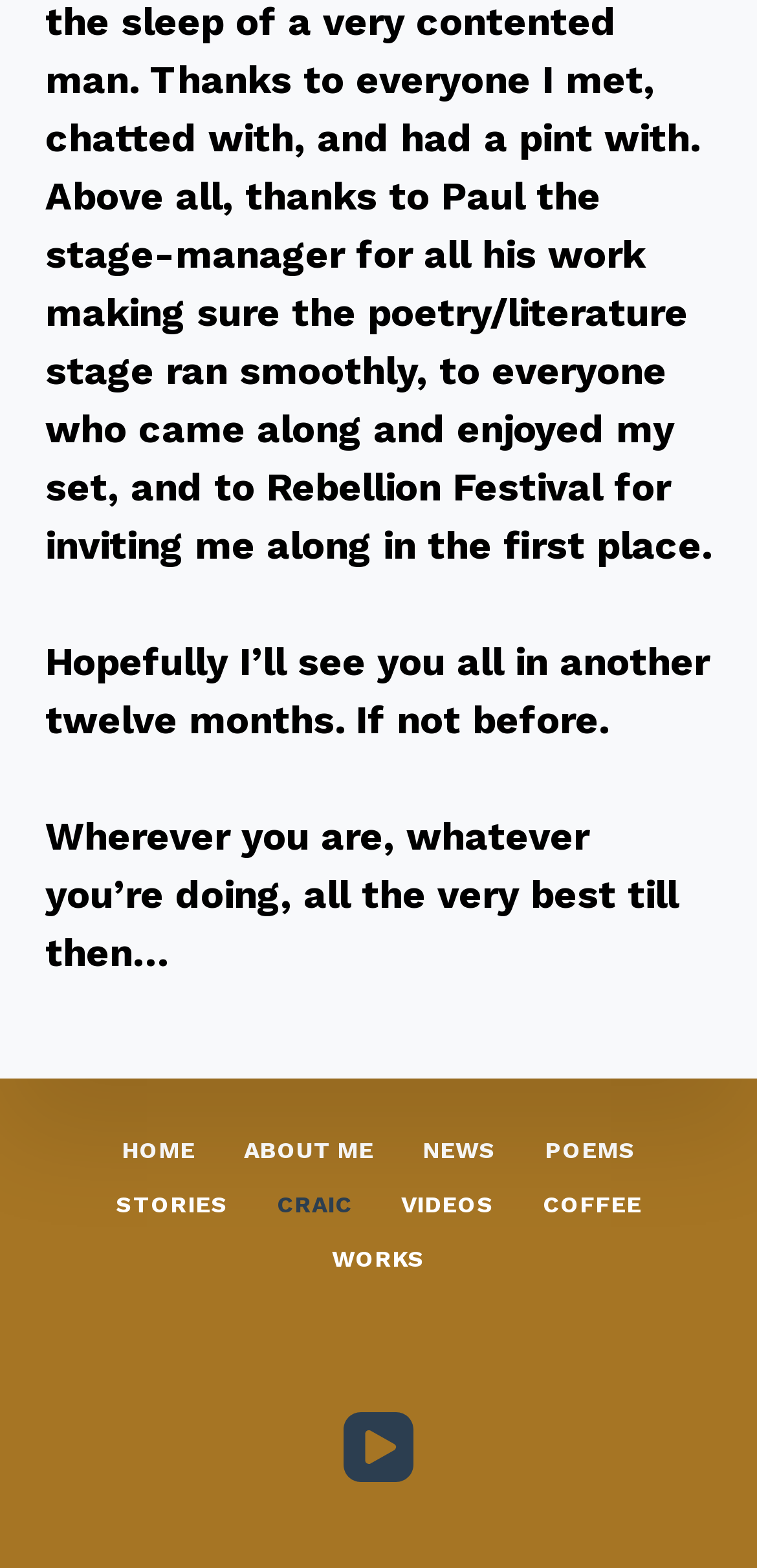Determine the bounding box coordinates of the section to be clicked to follow the instruction: "view news". The coordinates should be given as four float numbers between 0 and 1, formatted as [left, top, right, bottom].

[0.526, 0.725, 0.687, 0.744]